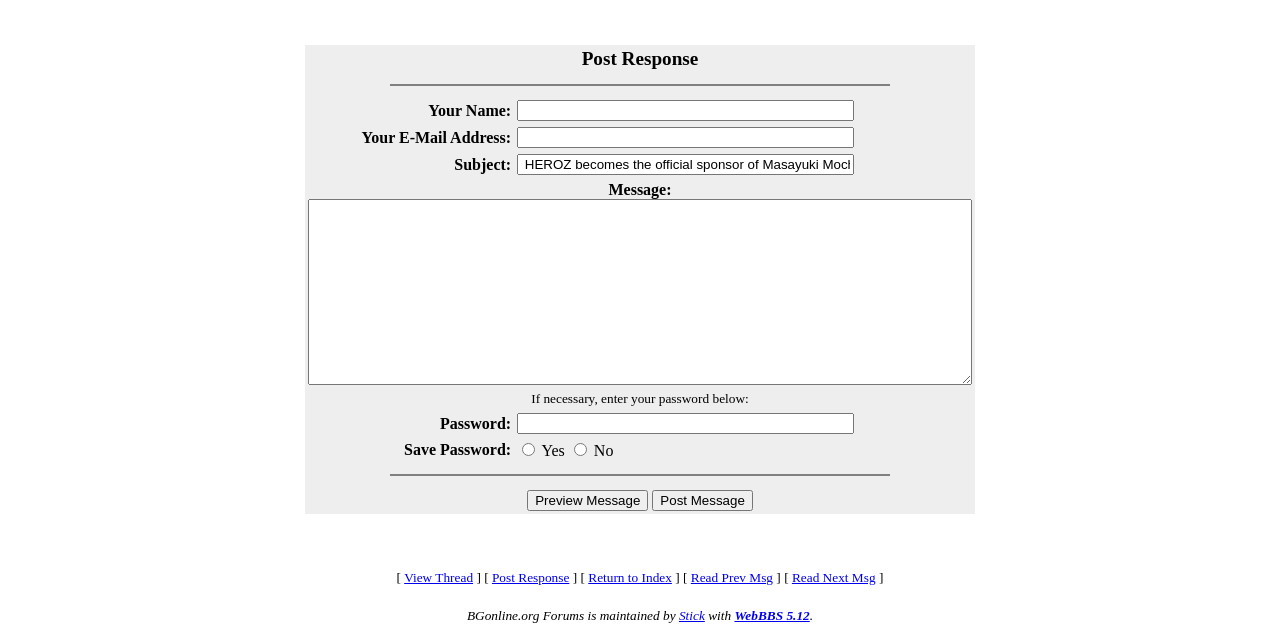Using the element description provided, determine the bounding box coordinates in the format (top-left x, top-left y, bottom-right x, bottom-right y). Ensure that all values are floating point numbers between 0 and 1. Element description: name="email"

[0.404, 0.198, 0.667, 0.231]